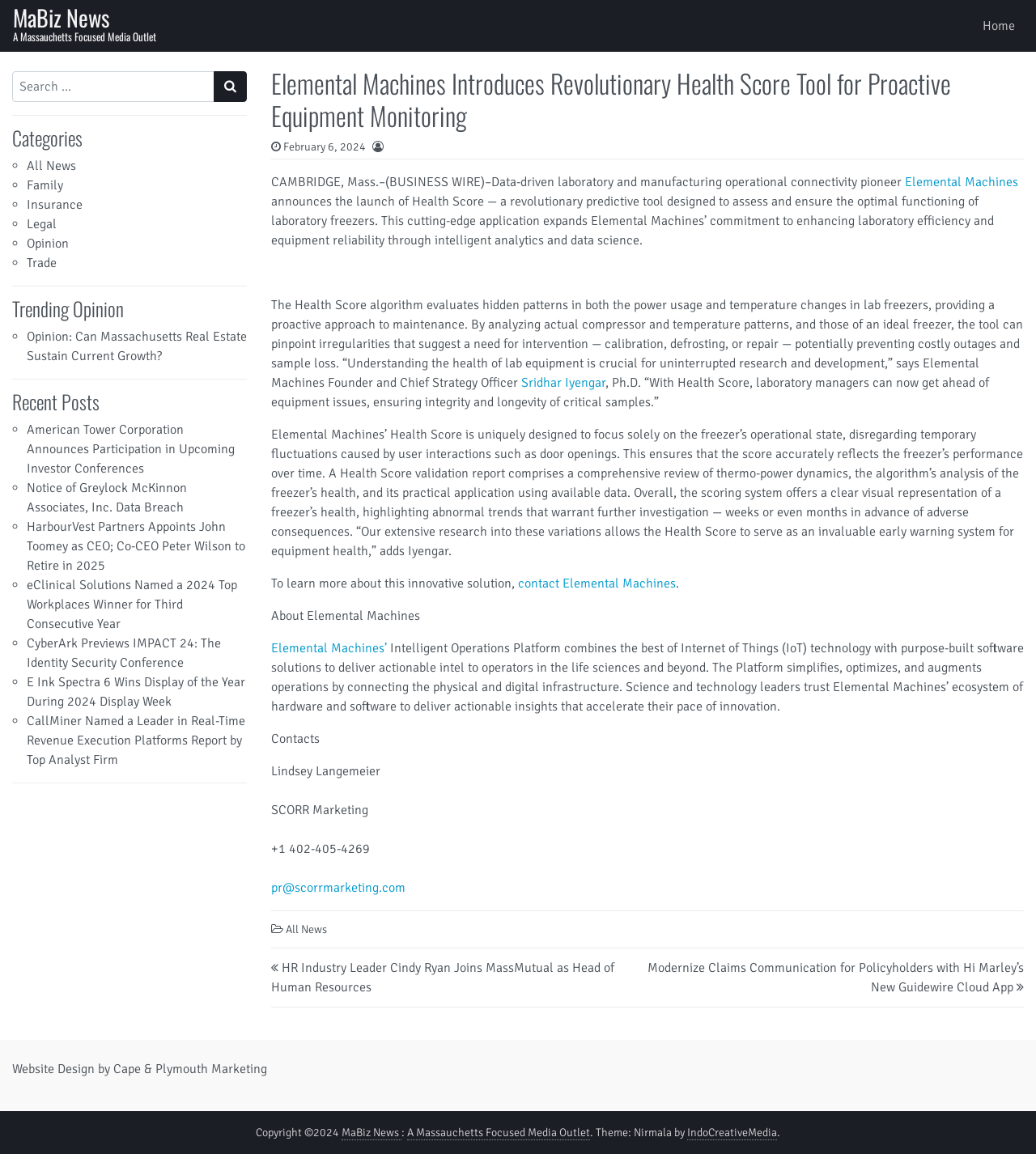How many recent posts are listed?
Please answer the question with as much detail and depth as you can.

I counted the number of links under the 'Recent Posts' heading, and there are 7 recent posts listed.